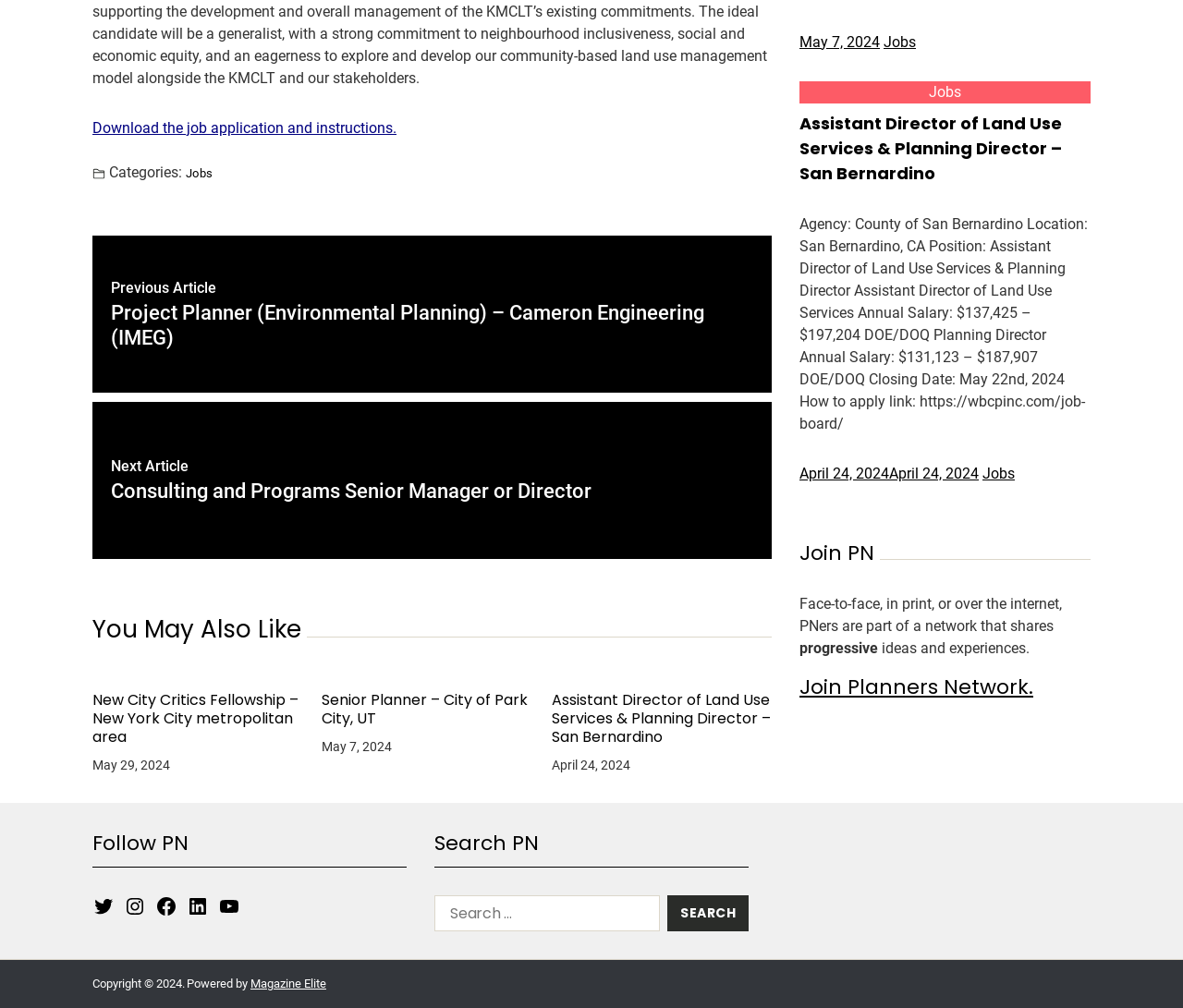Locate the UI element described by parent_node: Search for: value="Search" and provide its bounding box coordinates. Use the format (top-left x, top-left y, bottom-right x, bottom-right y) with all values as floating point numbers between 0 and 1.

[0.564, 0.888, 0.633, 0.924]